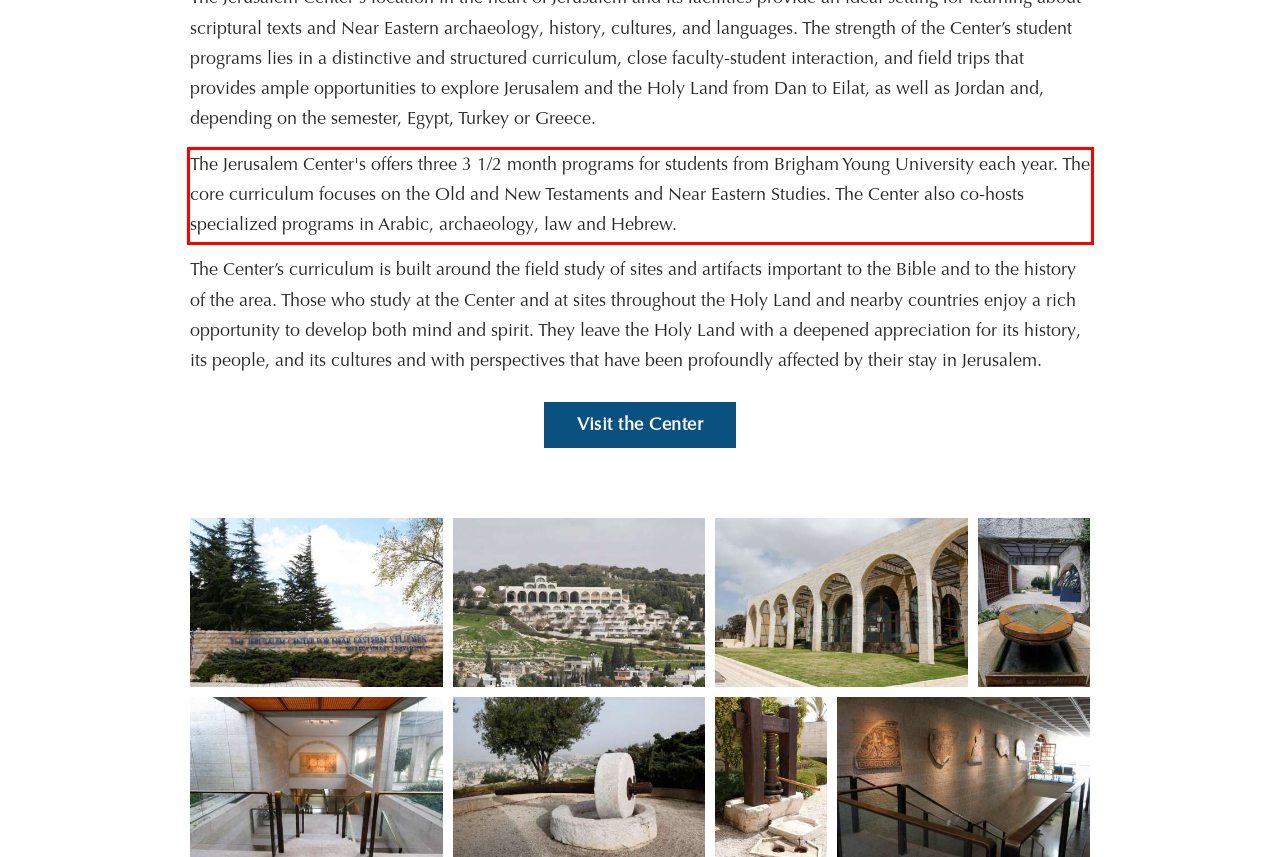Using the webpage screenshot, recognize and capture the text within the red bounding box.

The Jerusalem Center's offers three 3 1/2 month programs for students from Brigham Young University each year. The core curriculum focuses on the Old and New Testaments and Near Eastern Studies. The Center also co-hosts specialized programs in Arabic, archaeology, law and Hebrew.